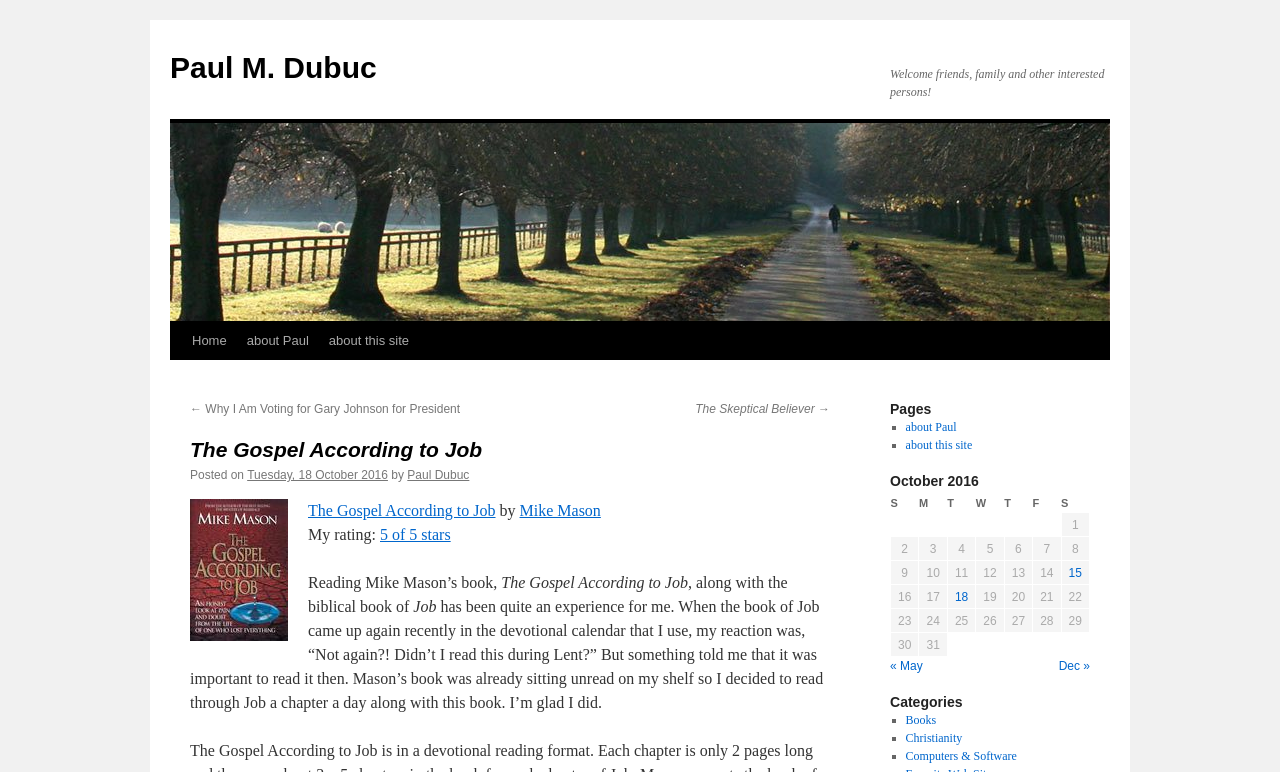Please predict the bounding box coordinates of the element's region where a click is necessary to complete the following instruction: "Read the post titled 'The Gospel According to Job'". The coordinates should be represented by four float numbers between 0 and 1, i.e., [left, top, right, bottom].

[0.148, 0.565, 0.648, 0.6]